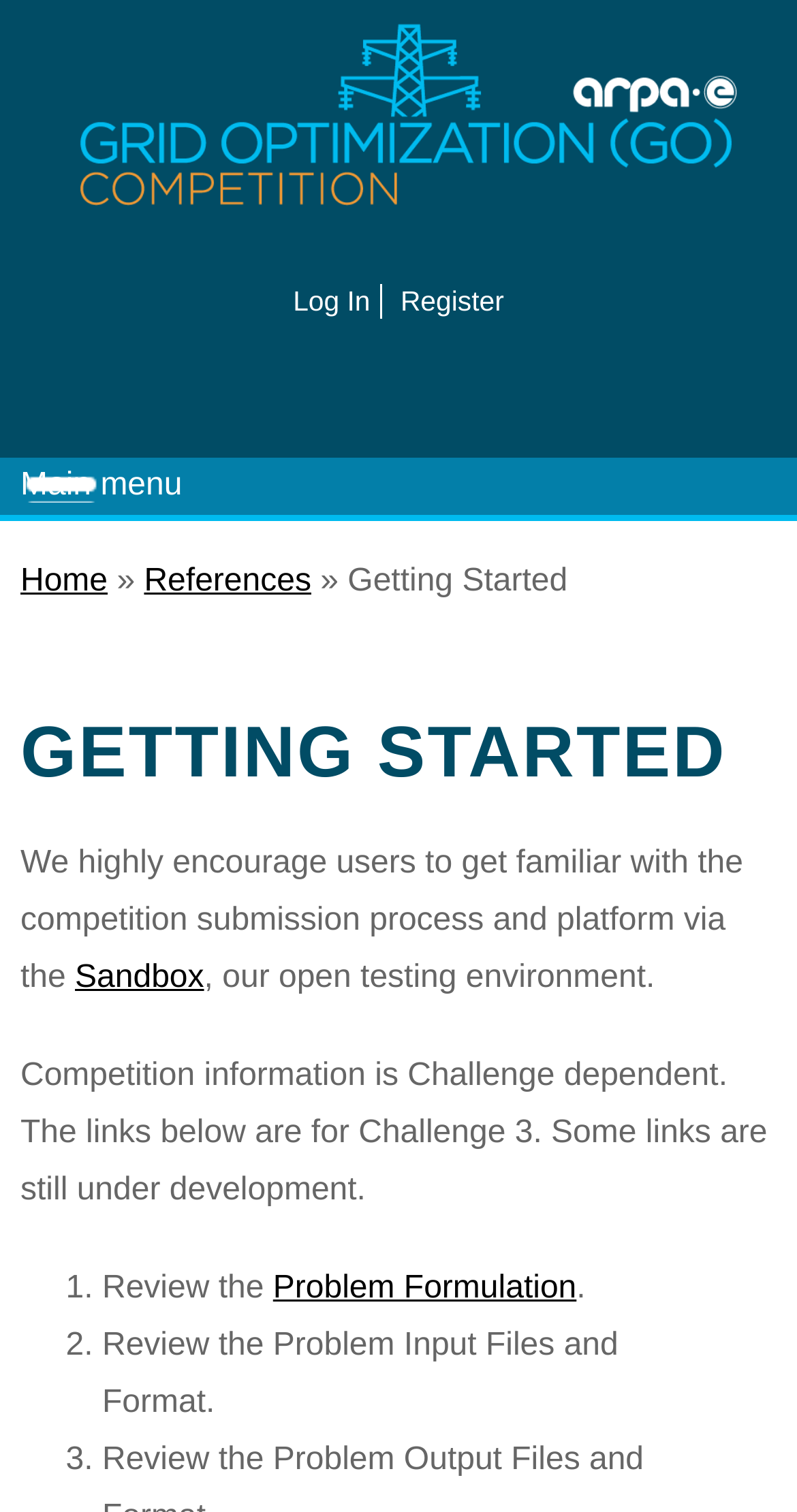Analyze the image and provide a detailed answer to the question: What is the relationship between the links below and the challenge?

The text 'Competition information is Challenge dependent. The links below are for Challenge 3.' suggests that the links provided are specific to Challenge 3 and may not be applicable to other challenges.